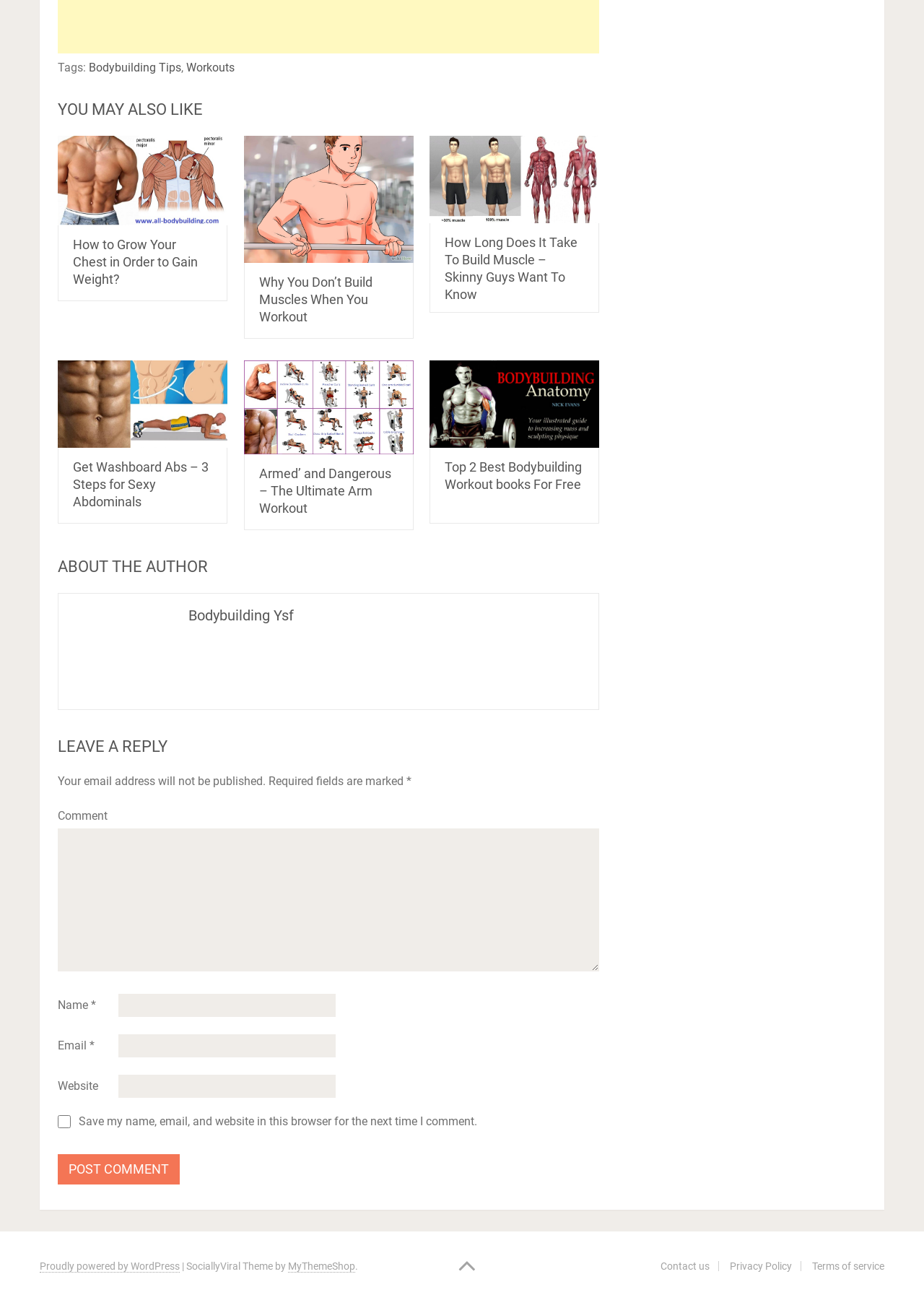Determine the bounding box coordinates of the area to click in order to meet this instruction: "Contact us".

[0.715, 0.973, 0.768, 0.982]